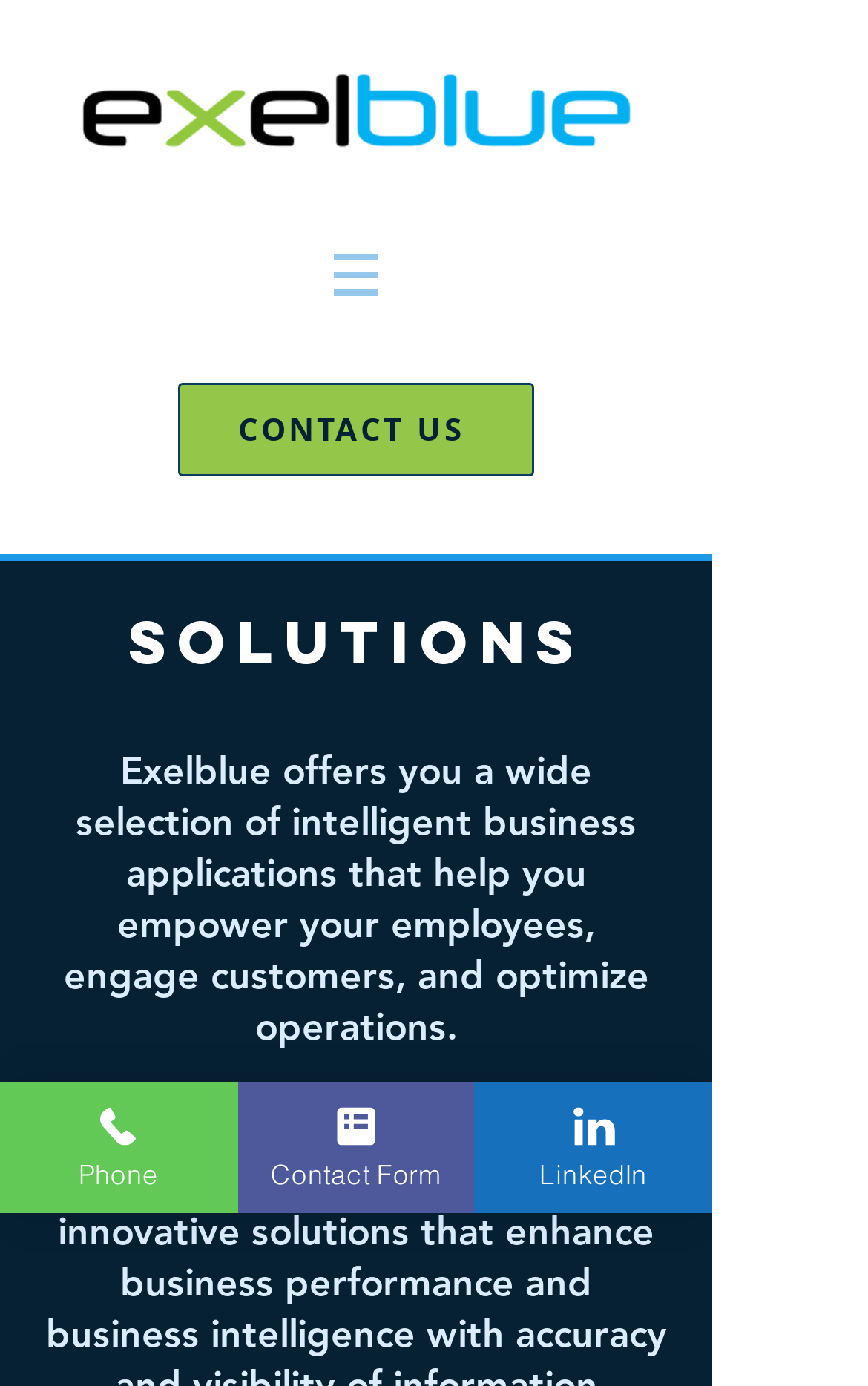Describe the entire webpage, focusing on both content and design.

The webpage appears to be a business solutions website, specifically for Exelblue Group, a Microsoft Dynamics 365 partner based in Sydney, Australia. 

At the top, there is a navigation menu labeled "Site" with a button that has a popup menu. The button is accompanied by a small image. 

To the left of the navigation menu, there is a large image of the Exelblue Neuropol logo, which spans almost the entire width of the page. 

Below the navigation menu, there is a prominent link to "CONTACT US" and a heading that reads "Solutions". 

Under the "Solutions" heading, there is a paragraph of text that describes Exelblue's business applications, which help empower employees, engage customers, and optimize operations. 

At the bottom of the page, there are three links: "Phone", "Contact Form", and "LinkedIn", each accompanied by a small image. These links are positioned in a horizontal row, with "Phone" on the left, "Contact Form" in the middle, and "LinkedIn" on the right.